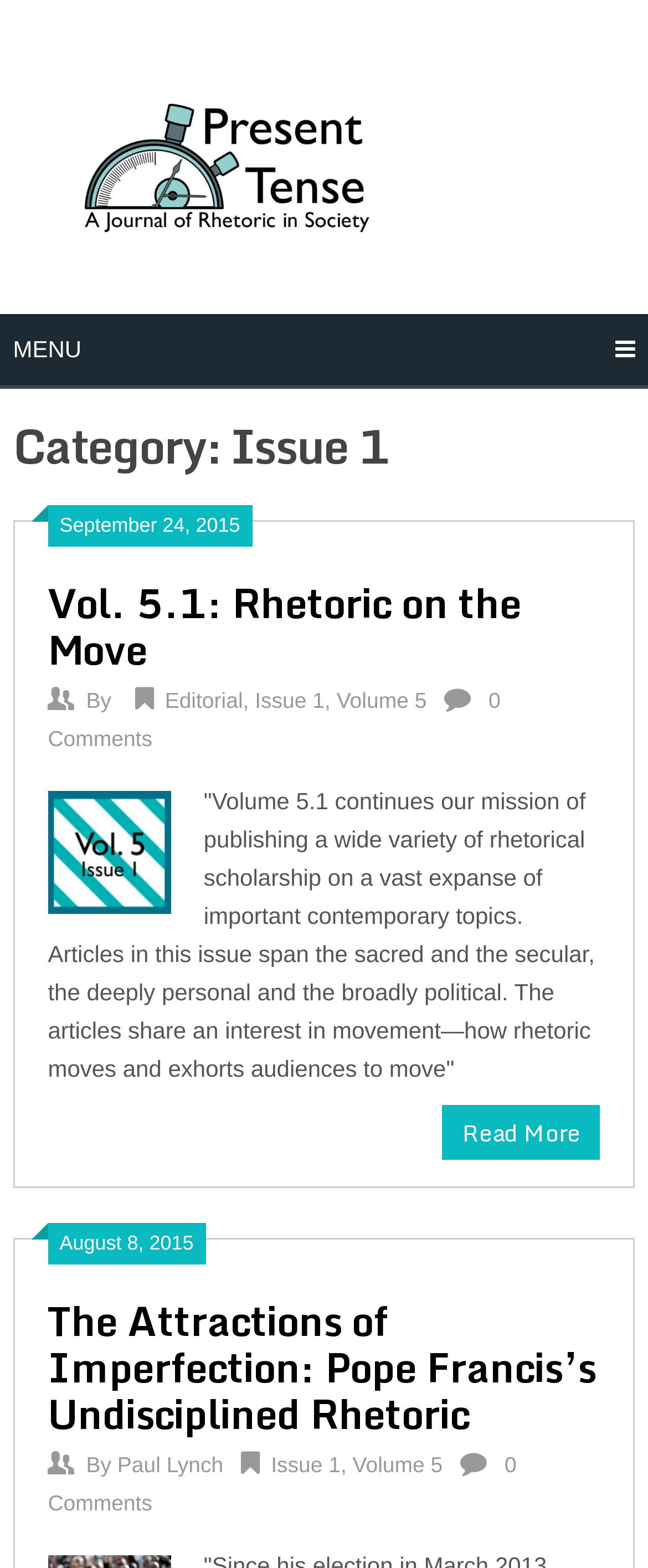Please determine the heading text of this webpage.

Category: Issue 1